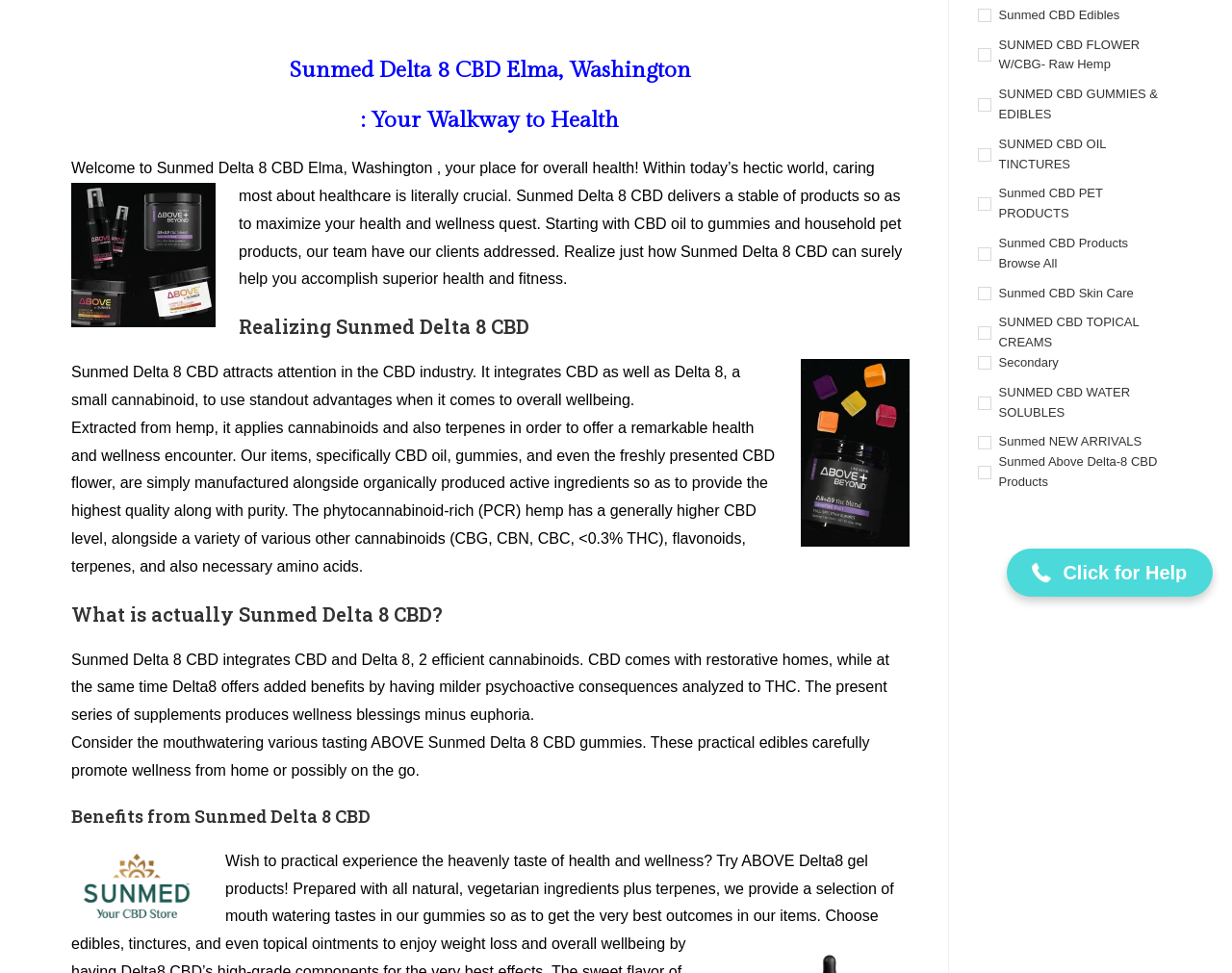Find the UI element described as: "SUNMED CBD TOPICAL CREAMS" and predict its bounding box coordinates. Ensure the coordinates are four float numbers between 0 and 1, [left, top, right, bottom].

[0.793, 0.322, 0.95, 0.363]